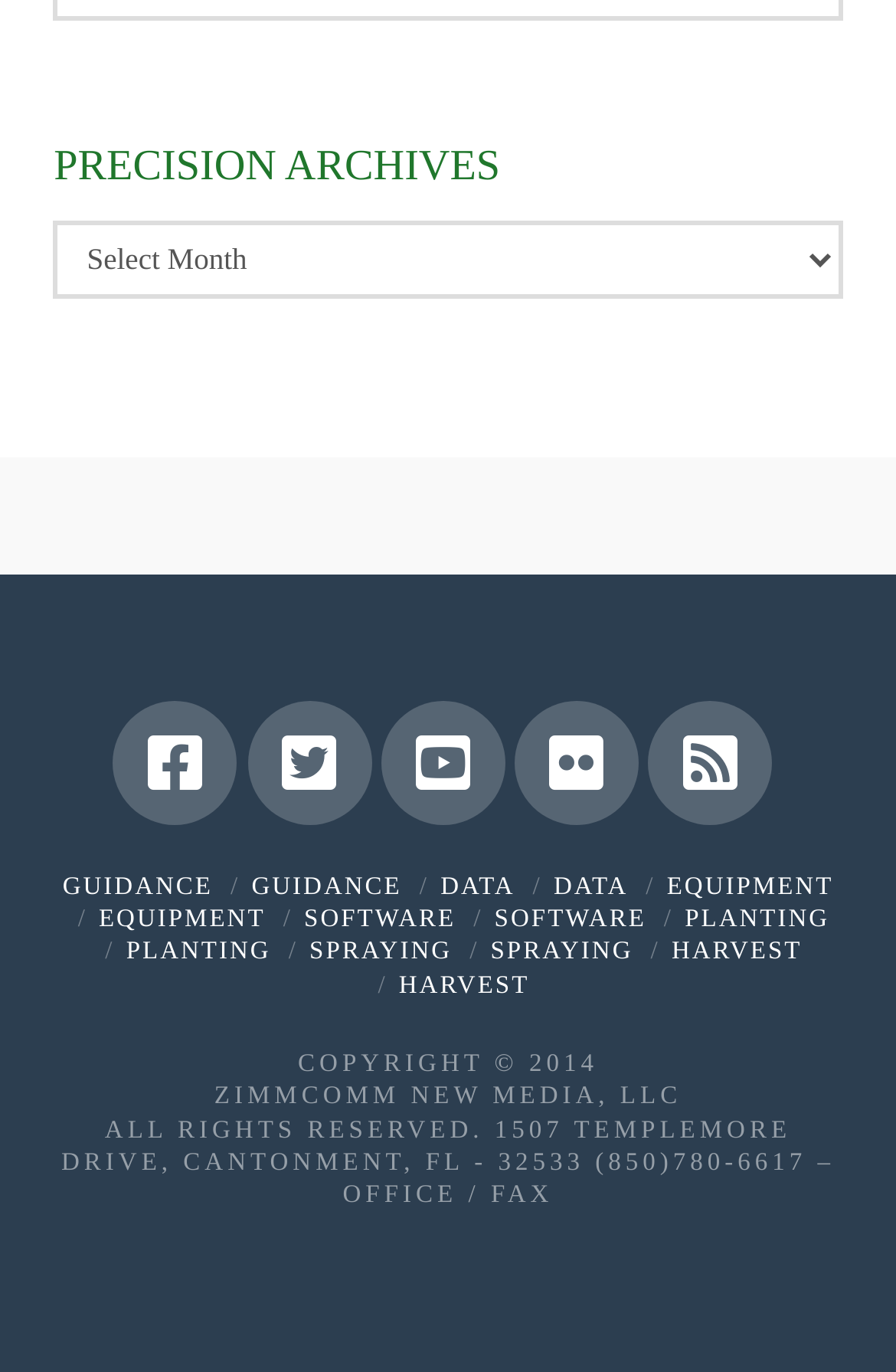Bounding box coordinates are specified in the format (top-left x, top-left y, bottom-right x, bottom-right y). All values are floating point numbers bounded between 0 and 1. Please provide the bounding box coordinate of the region this sentence describes: Zimmcomm New Media, LLC

[0.239, 0.789, 0.761, 0.809]